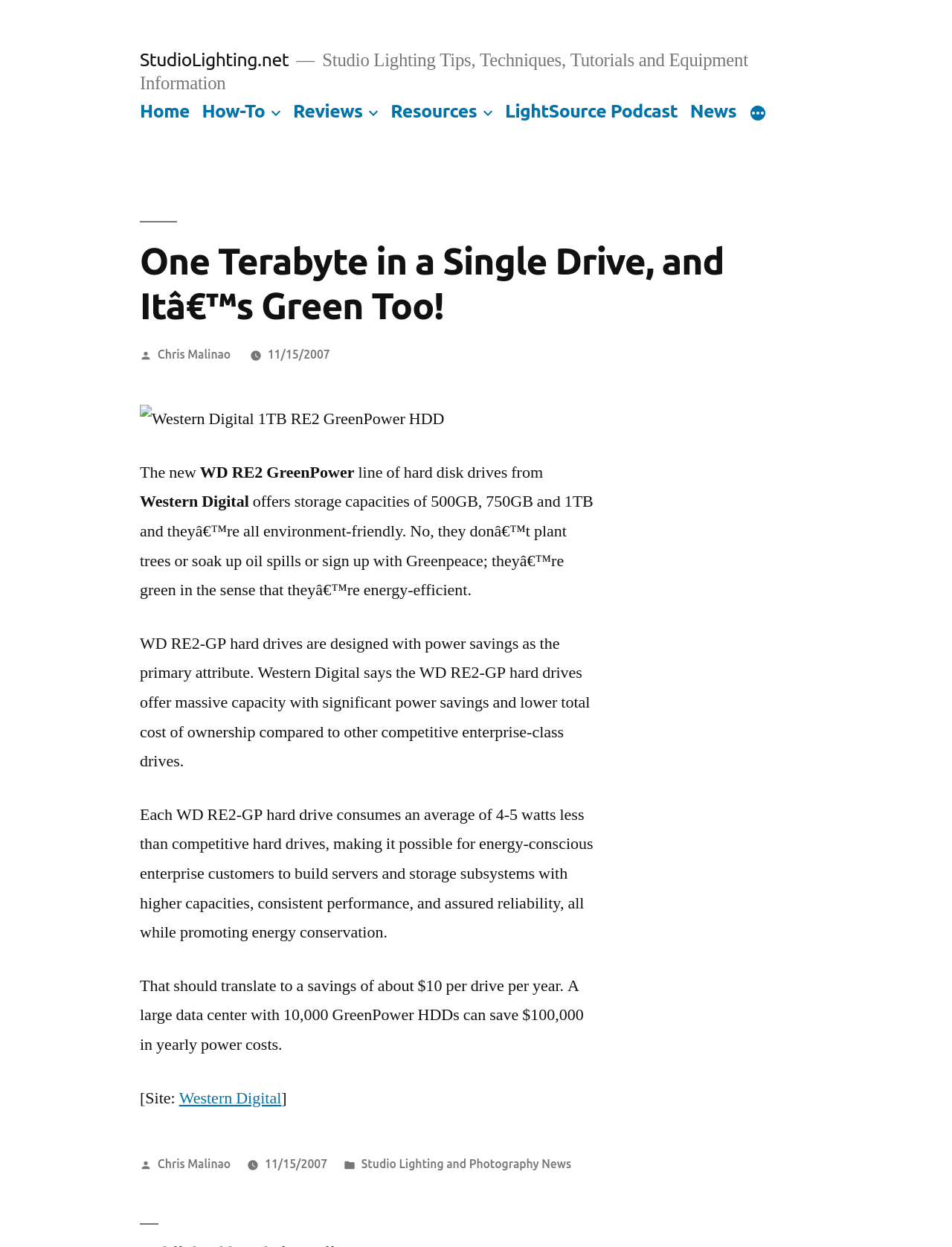Please answer the following question as detailed as possible based on the image: 
What is the brand of the hard disk drive?

I found the answer by looking at the text content of the webpage, specifically the sentence 'The new WD RE2 GreenPower line of hard disk drives from Western Digital...' which mentions the brand name 'Western Digital'.